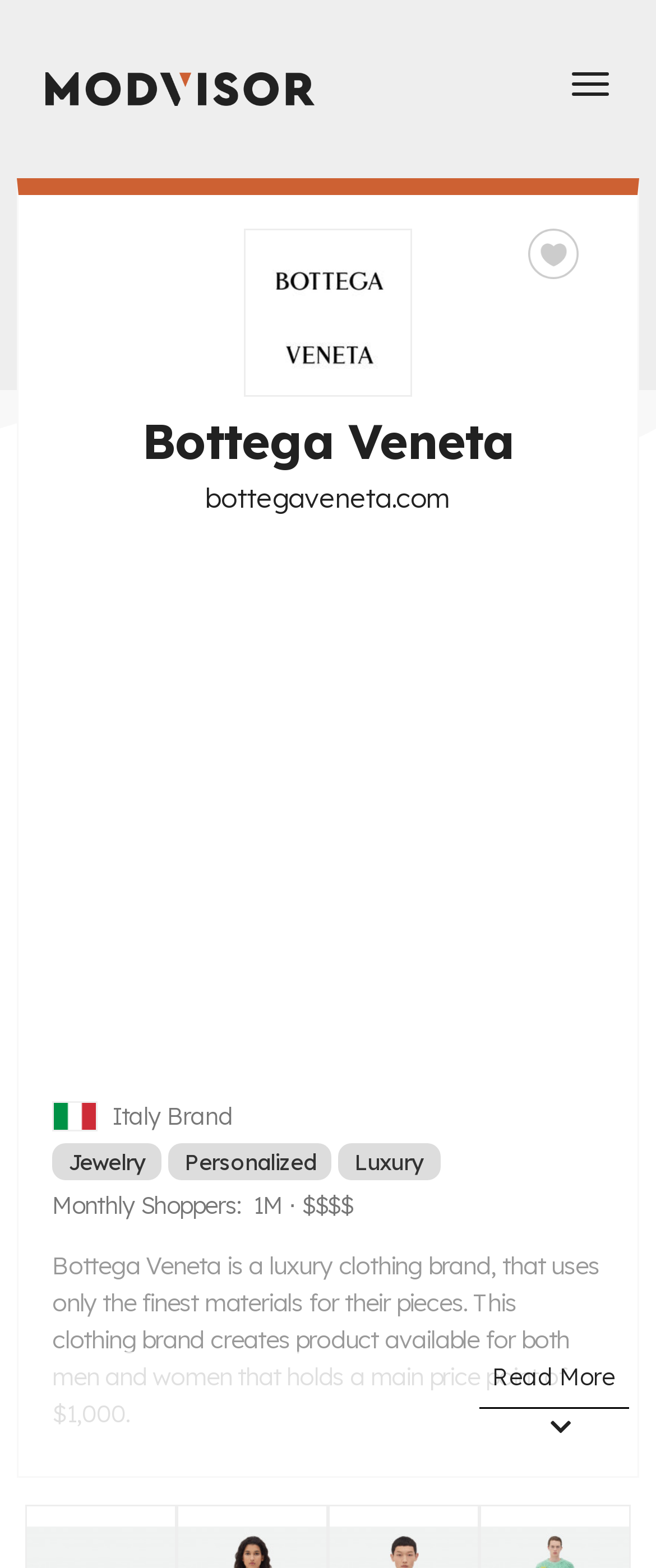How many monthly shoppers does Bottega Veneta have?
Give a detailed response to the question by analyzing the screenshot.

The number of monthly shoppers can be found in the static text element 'Monthly Shoppers: 1M' which provides this information about the brand.